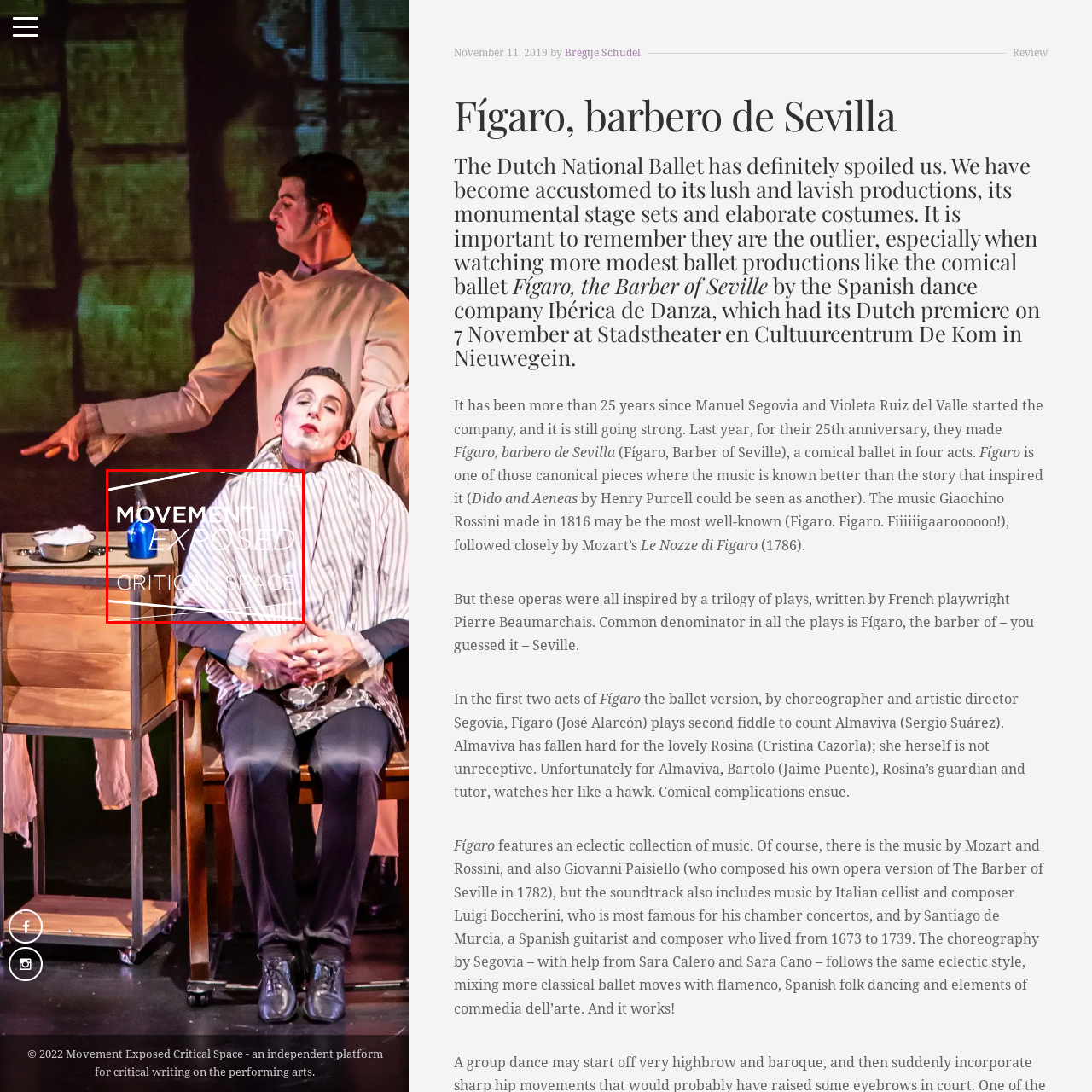Offer a detailed explanation of the elements found within the defined red outline.

The image features the title "MOVEMENT EXPOSED CRITICAL SPACE," prominently displayed with a stylized design. A blue bottle can be seen in the background, complementing the overall aesthetic. This visual representation likely relates to the context of a performance or production review, specifically focusing on "Fígaro, barbero de Sevilla," a comical ballet that recently premiered in the Netherlands. The artistic elements in the image evoke a sense of theatricality, setting the stage for a critical exploration of the performance's choreography and music. The striped attire suggests an intimate or casual setting, aligning with the themes of movement and expression in the performing arts.